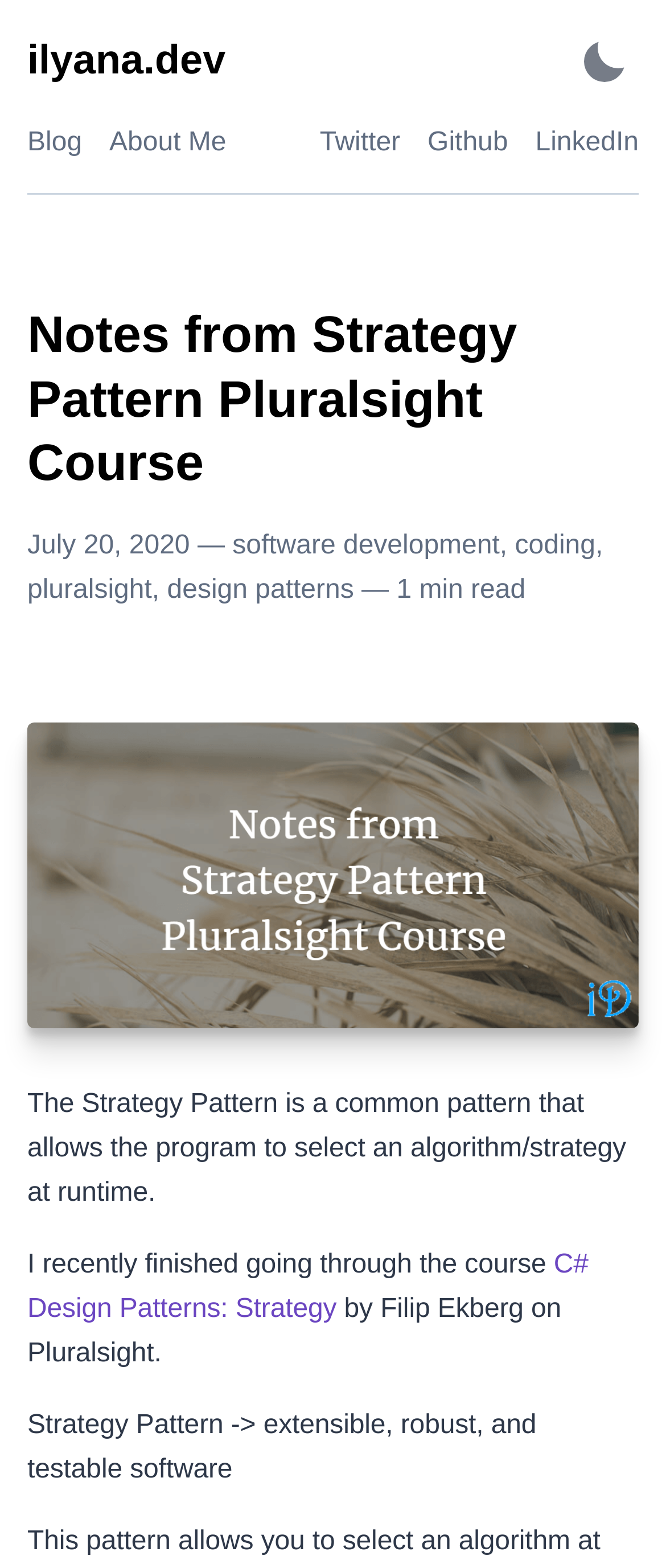Using the element description: "C# Design Patterns: Strategy", determine the bounding box coordinates for the specified UI element. The coordinates should be four float numbers between 0 and 1, [left, top, right, bottom].

[0.041, 0.797, 0.884, 0.844]